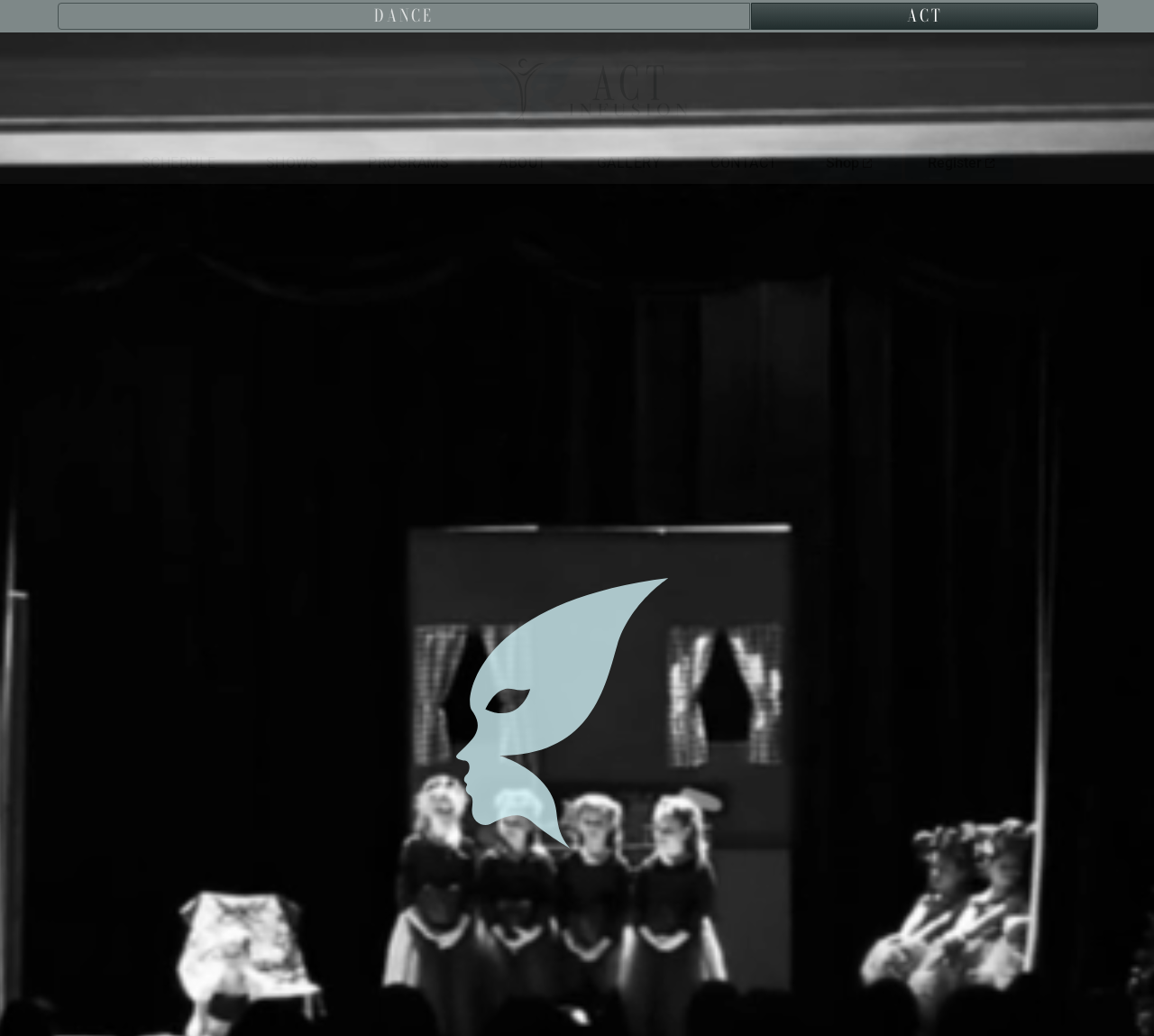How many links are in the main menu?
Answer the question with a single word or phrase by looking at the picture.

8